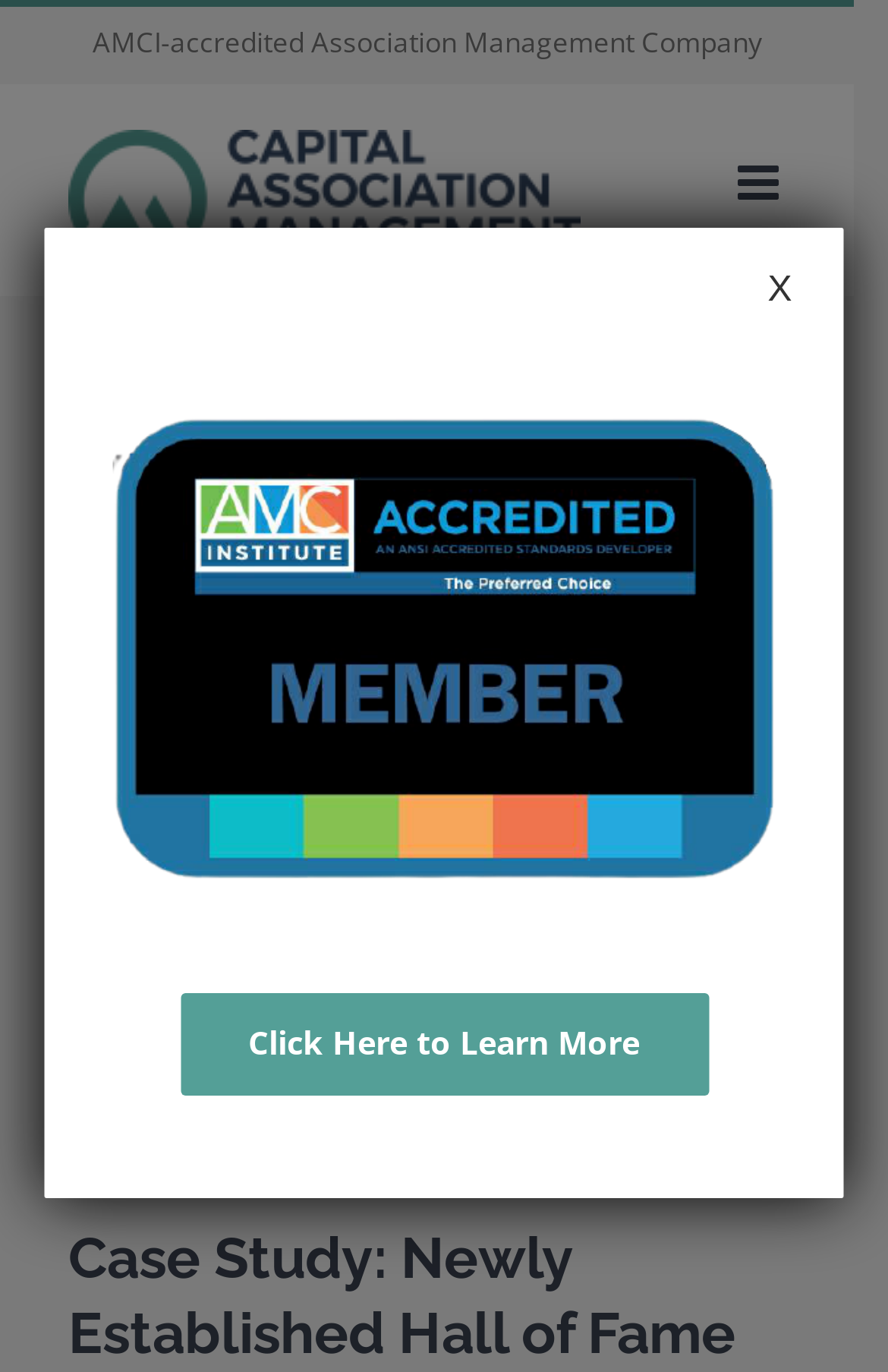For the element described, predict the bounding box coordinates as (top-left x, top-left y, bottom-right x, bottom-right y). All values should be between 0 and 1. Element description: alt="Capital Management Logo"

[0.077, 0.095, 0.654, 0.183]